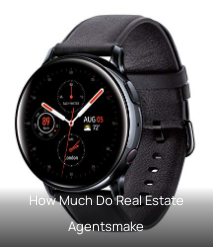Please give a succinct answer to the question in one word or phrase:
What topic is mentioned in the caption below the image?

Real Estate Agents' earnings